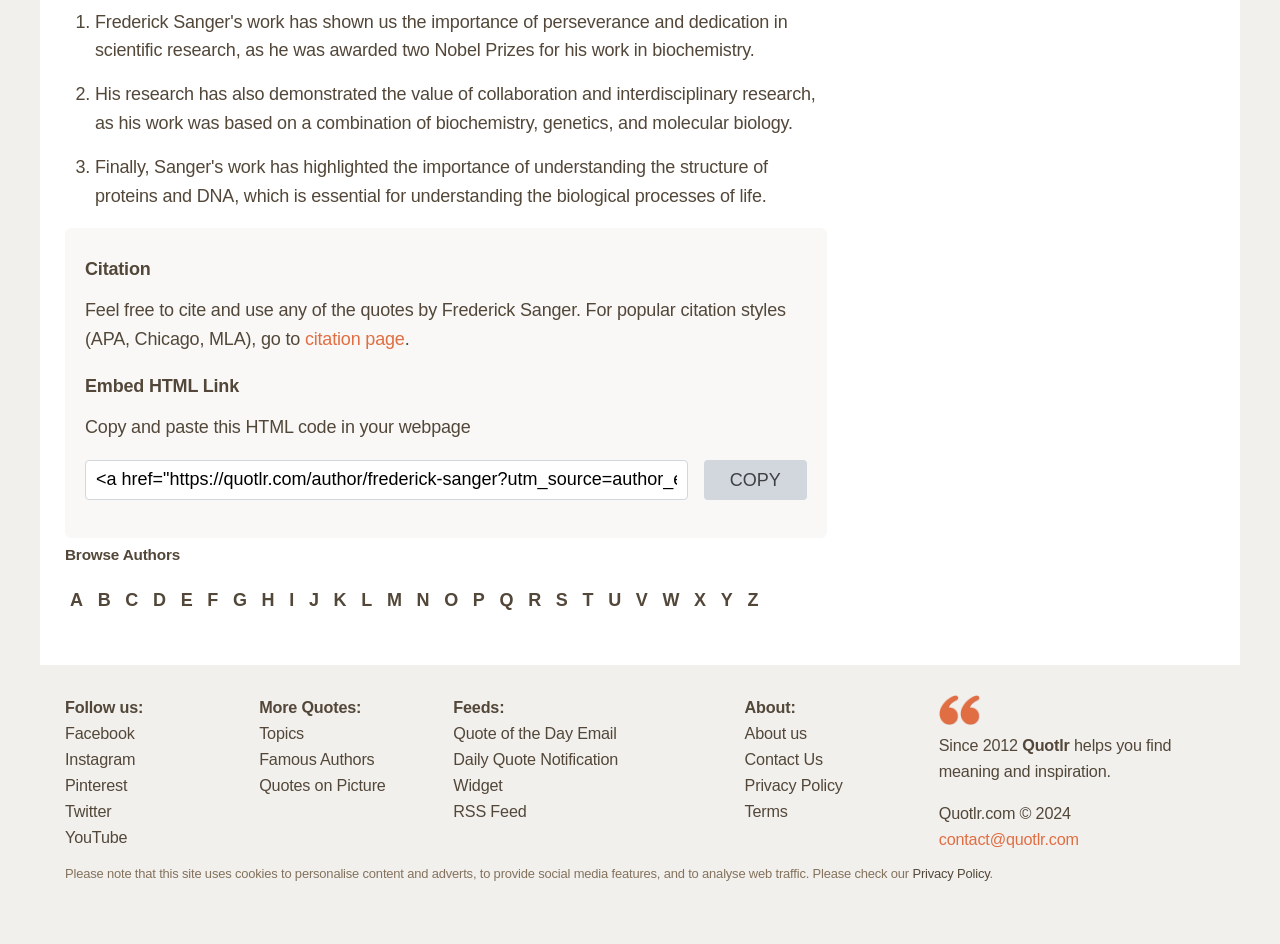Based on the provided description, "citation page", find the bounding box of the corresponding UI element in the screenshot.

[0.238, 0.679, 0.316, 0.7]